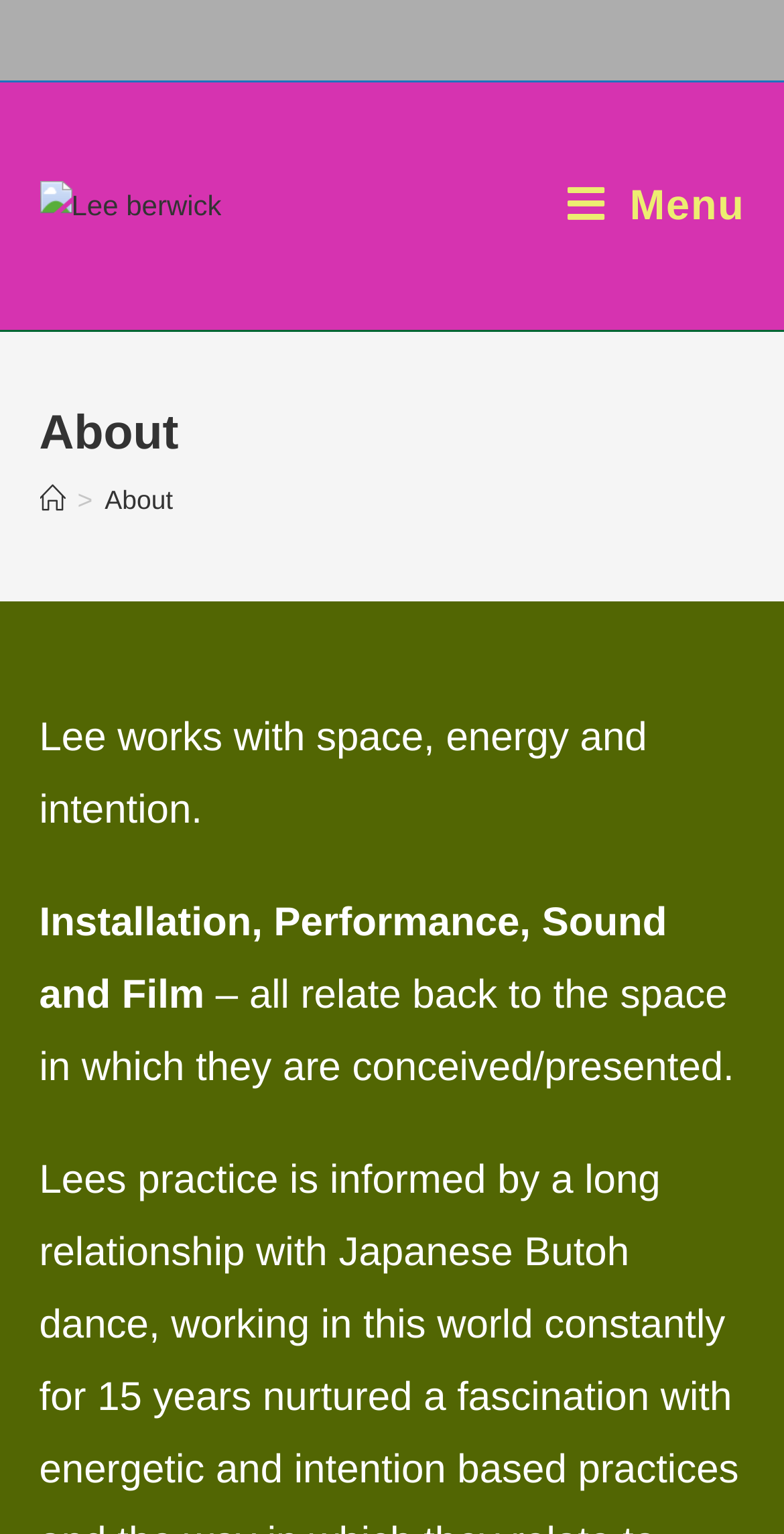Provide a short answer to the following question with just one word or phrase: What is the theme of Lee Berwick's work?

Space and energy